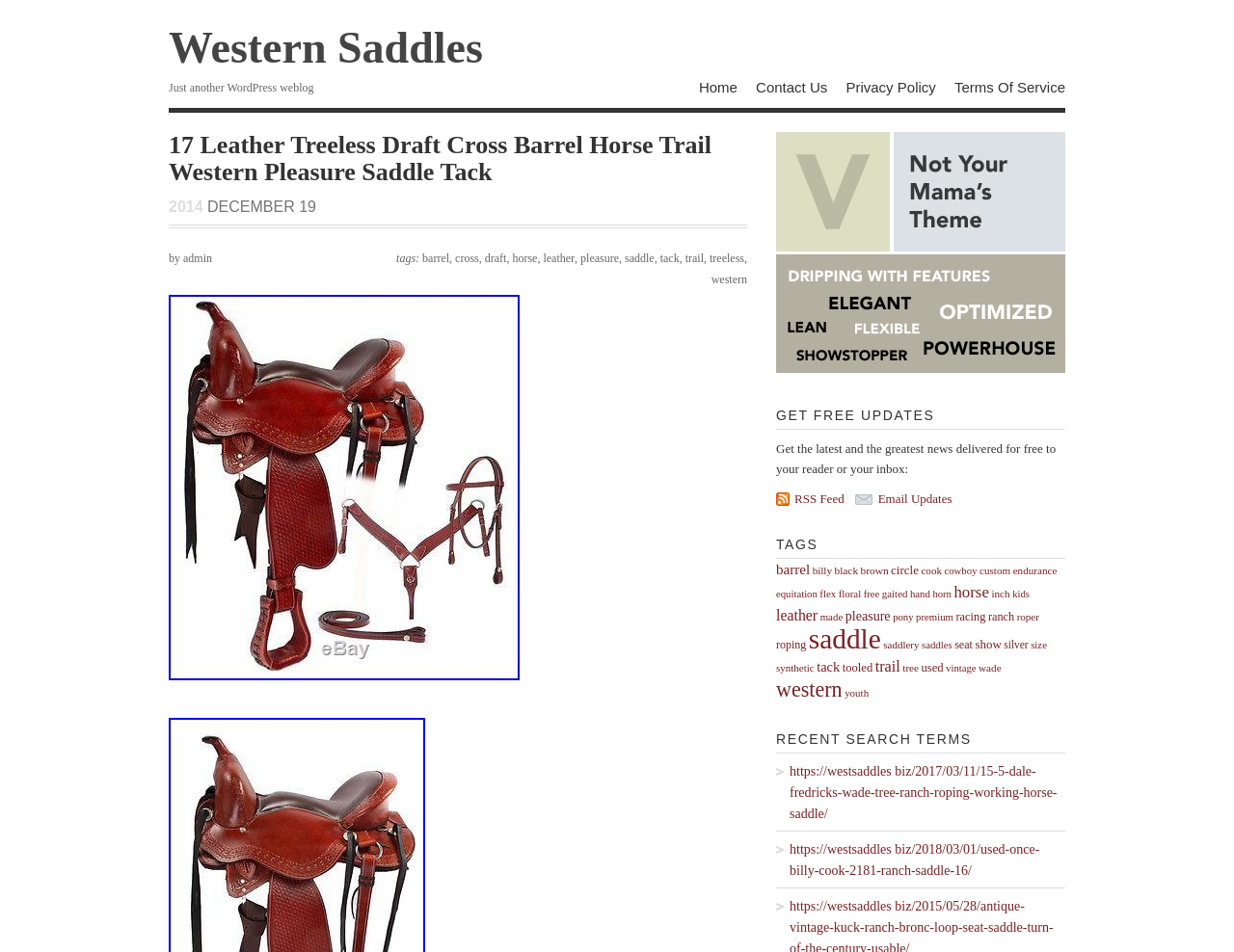Calculate the bounding box coordinates of the UI element given the description: "RSS Feed".

[0.629, 0.514, 0.684, 0.536]